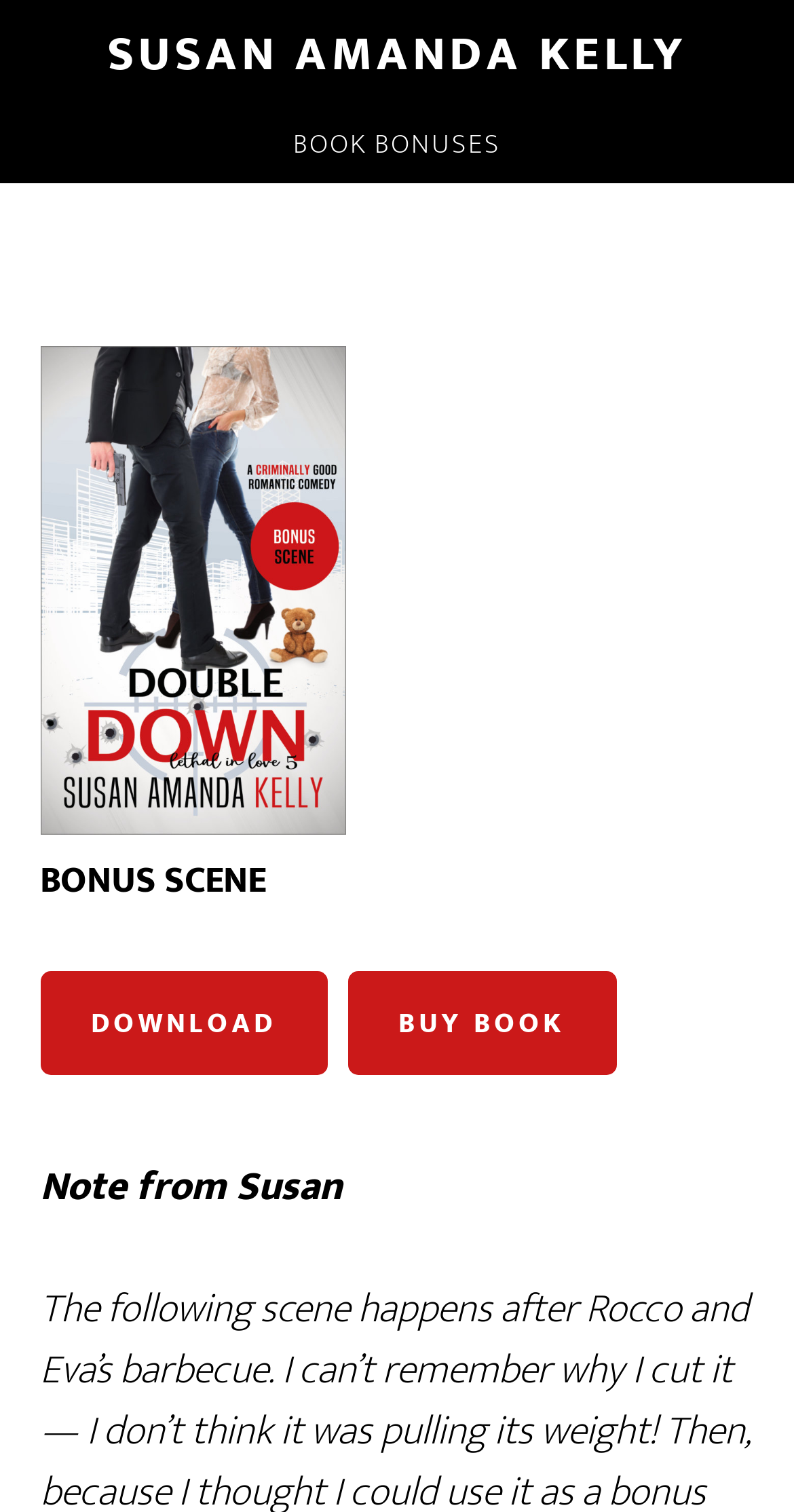Create a detailed description of the webpage's content and layout.

The webpage is titled "BONUS SCENE DD" and has a prominent link at the top-left corner to "Skip to main content". Below this link, there is a large header link with the text "SUSAN AMANDA KELLY" that spans most of the width of the page. 

Underneath the header, there is a main navigation menu labeled "Main" that occupies a significant portion of the page's width. Within this menu, there is a link to "BOOK BONUSES" that is positioned roughly in the middle of the page. 

Below the navigation menu, there is a large figure that takes up most of the page's width, with a figcaption at the bottom. The figure is accompanied by two links, "DOWNLOAD" and "BUY BOOK", which are positioned side by side, with "DOWNLOAD" on the left and "BUY BOOK" on the right. 

Finally, there is a static text element with a note from Susan, positioned below the figure and links, which occupies about half of the page's width.